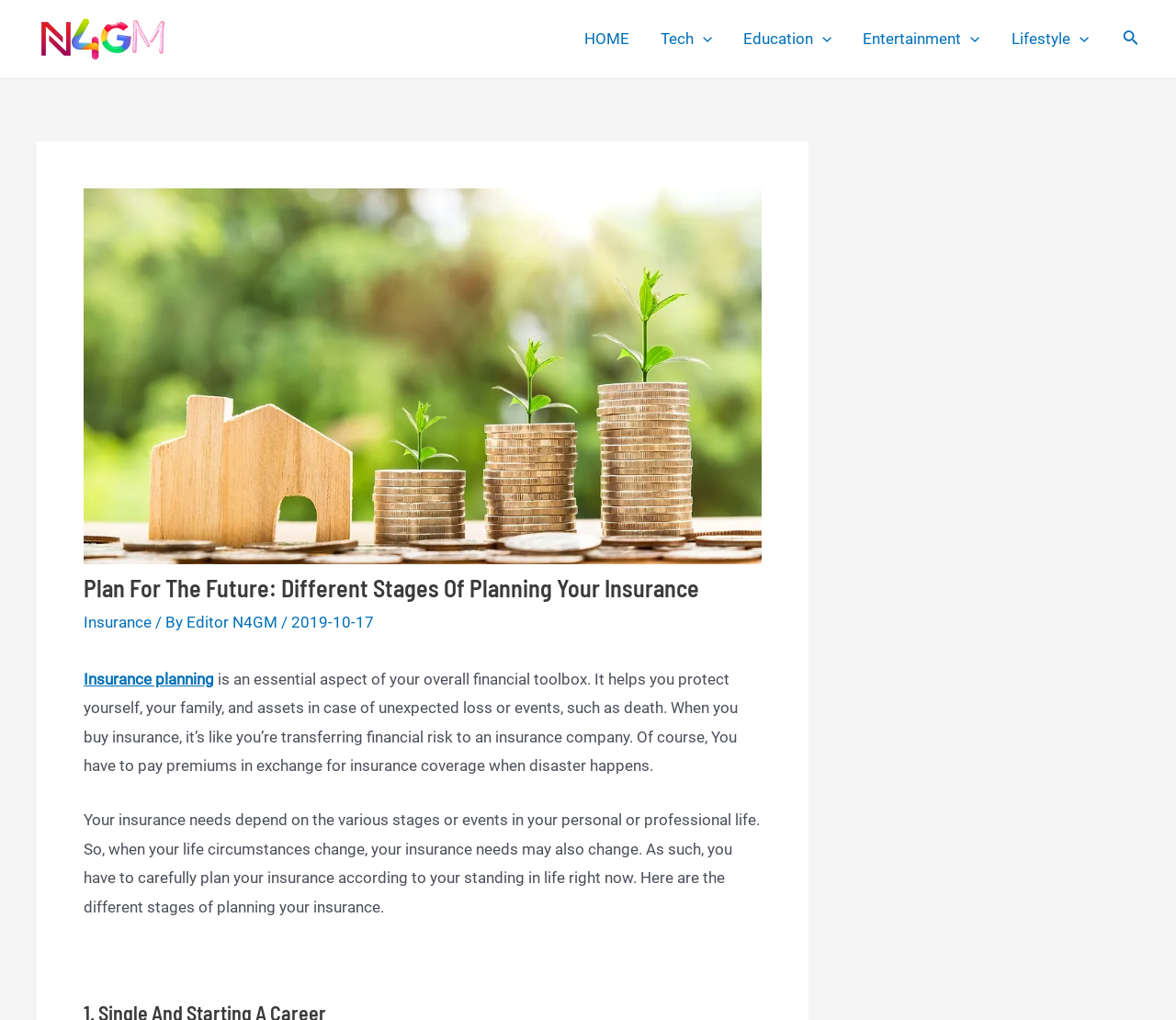Identify the bounding box coordinates of the clickable region to carry out the given instruction: "read about insurance planning".

[0.071, 0.601, 0.182, 0.619]